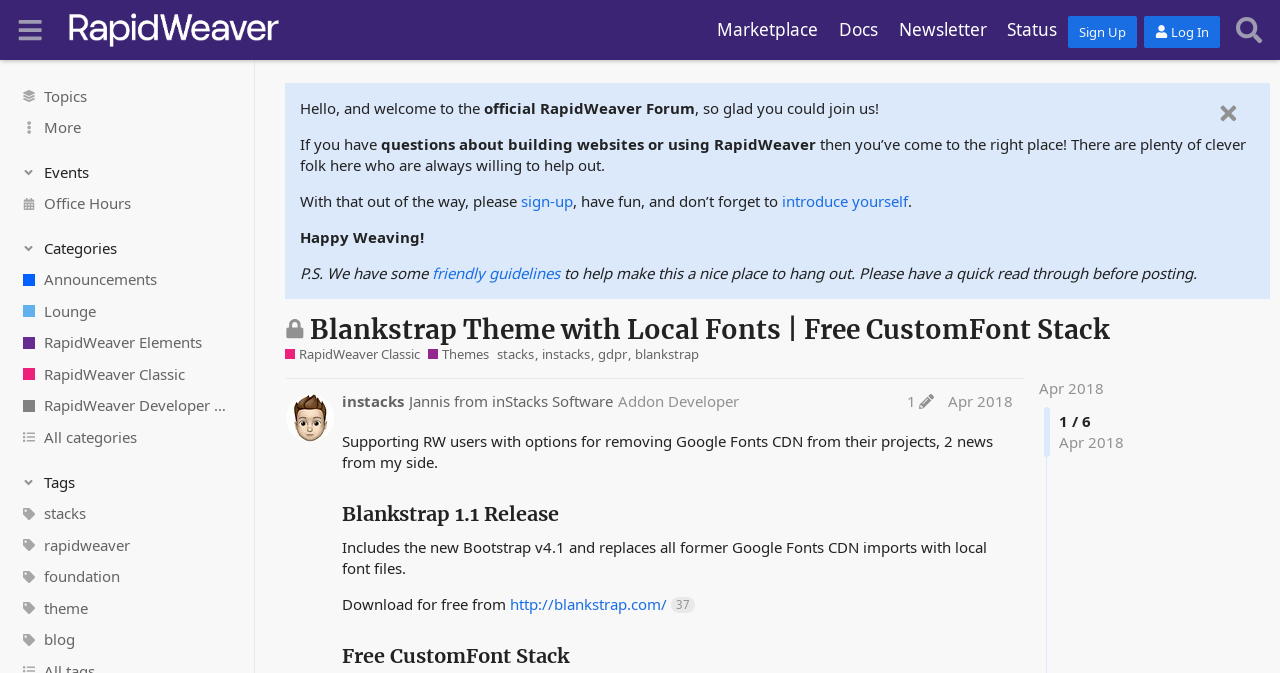Pinpoint the bounding box coordinates of the area that must be clicked to complete this instruction: "View the 'RapidWeaver Forum' link".

[0.051, 0.015, 0.22, 0.074]